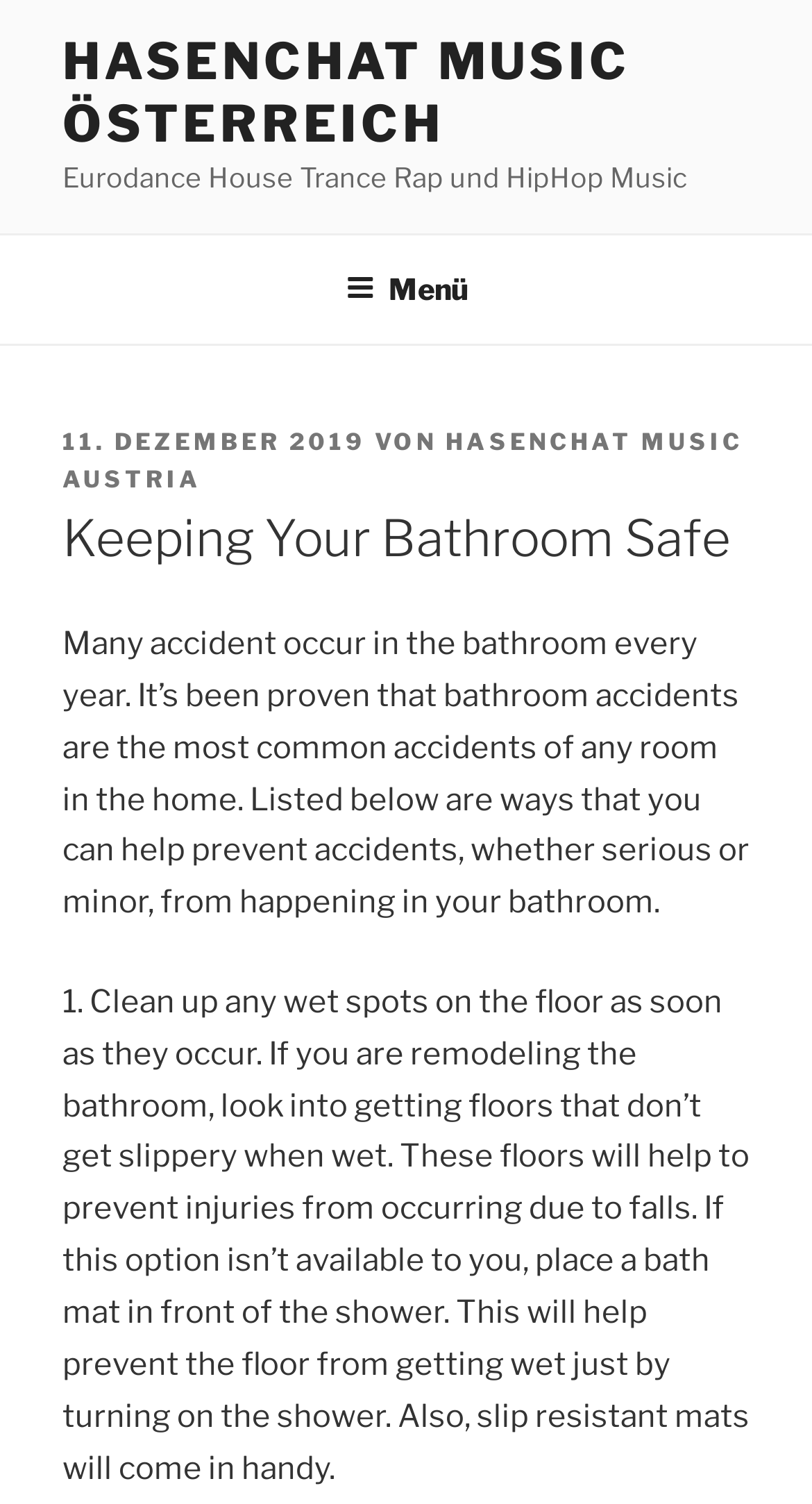Provide an in-depth caption for the elements present on the webpage.

The webpage is about bathroom safety, with a focus on preventing accidents. At the top, there is a link to "HASENCHAT MUSIC ÖSTERREICH" and a static text "Eurodance House Trance Rap und HipHop Music" next to it. Below this, there is a navigation menu labeled "Oberes Menü" that spans the entire width of the page. 

Within the navigation menu, there is a button labeled "Menü" that, when expanded, reveals a header section. This section contains a static text "VERÖFFENTLICHT AM" followed by a link to a date "11. DEZEMBER 2019" and a static text "VON". Further to the right, there is another link to "HASENCHAT MUSIC AUSTRIA". 

Below the navigation menu, there is a heading "Keeping Your Bathroom Safe" followed by a block of text that explains the importance of bathroom safety and lists ways to prevent accidents. The text is divided into two paragraphs. The first paragraph provides an introduction to the topic, stating that many accidents occur in the bathroom every year and that it's essential to take preventive measures. 

The second paragraph provides a specific tip for preventing accidents, which is to clean up wet spots on the floor immediately and consider installing slip-resistant floors or using bath mats to prevent falls.